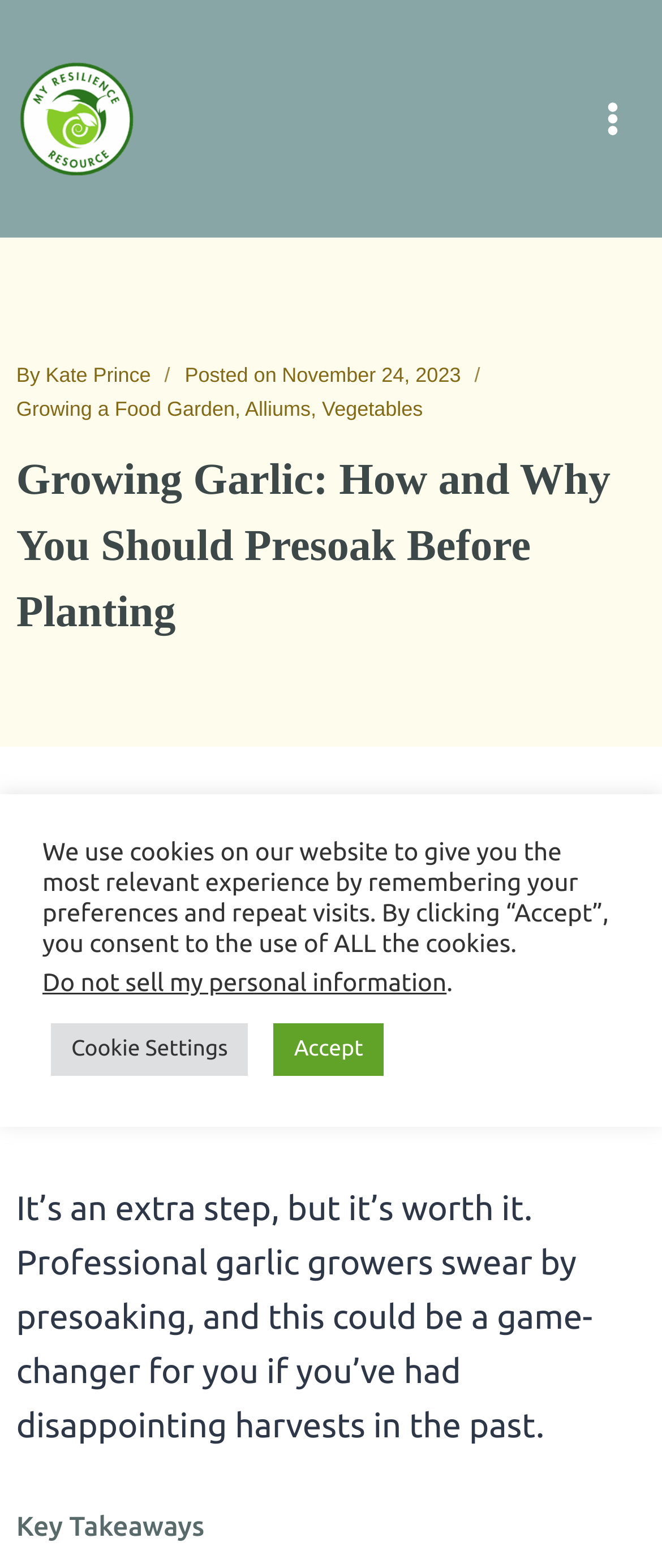Determine the bounding box coordinates of the area to click in order to meet this instruction: "Click the 'Open menu' button".

[0.876, 0.058, 0.975, 0.094]